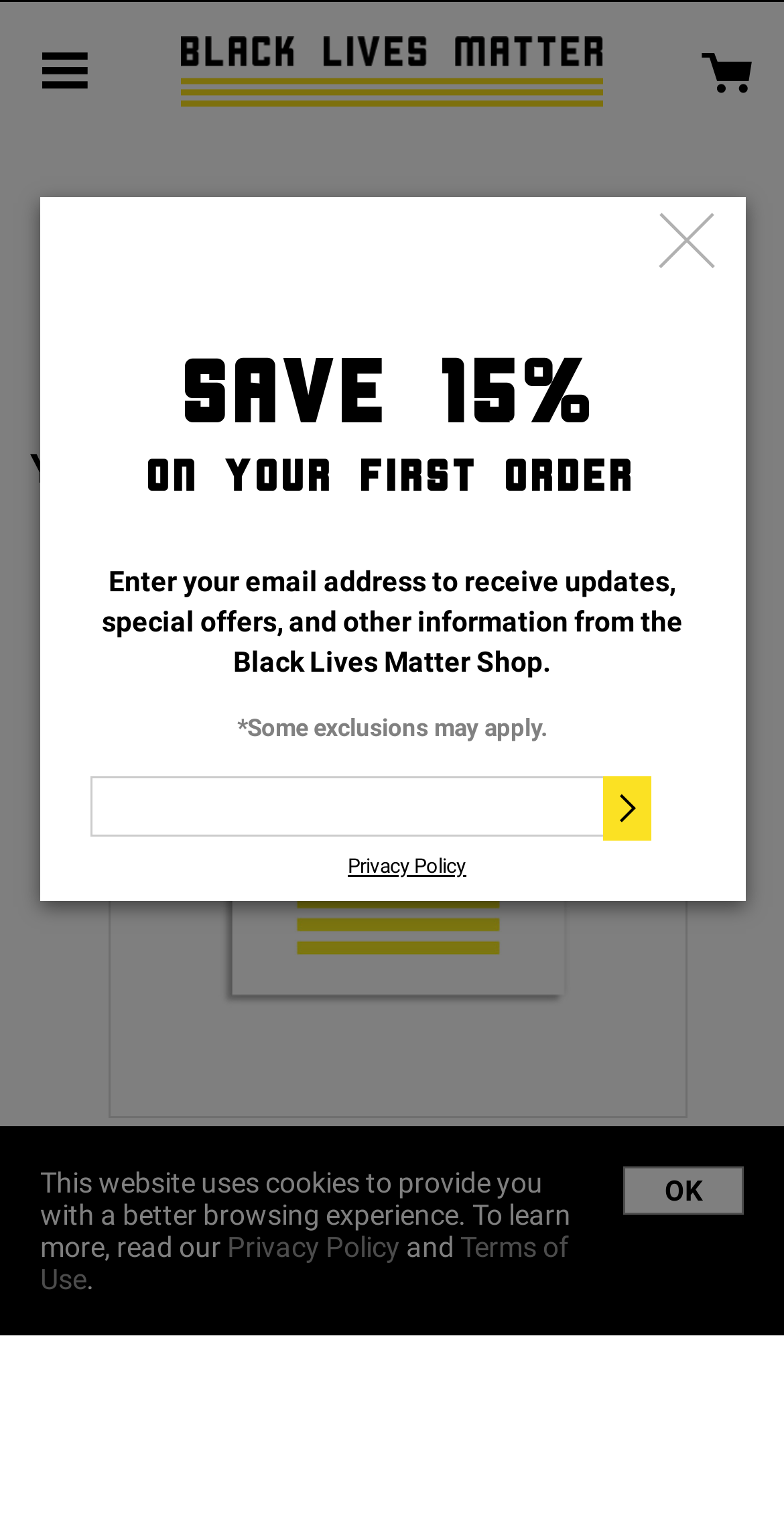Use a single word or phrase to answer the question:
What is the text on the top-left button?

Menu